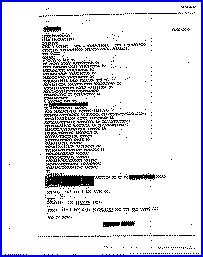Describe the image with as much detail as possible.

The image appears to be a scanned document or a screenshot of a text-based file, likely containing official communications or testimonies related to UFO sightings, specifically those noted in Belgium. The context suggests it is part of a broader discussion or investigation into such phenomena, referencing notable incidents and testimonies from military personnel, including Admiral Lord Hill-Norton. The surrounding text provides a historical backdrop to significant UFO sightings in Europe during the 1990s, highlighting the involvement of military aircraft and the need for credible investigations into extraterrestrial visits.